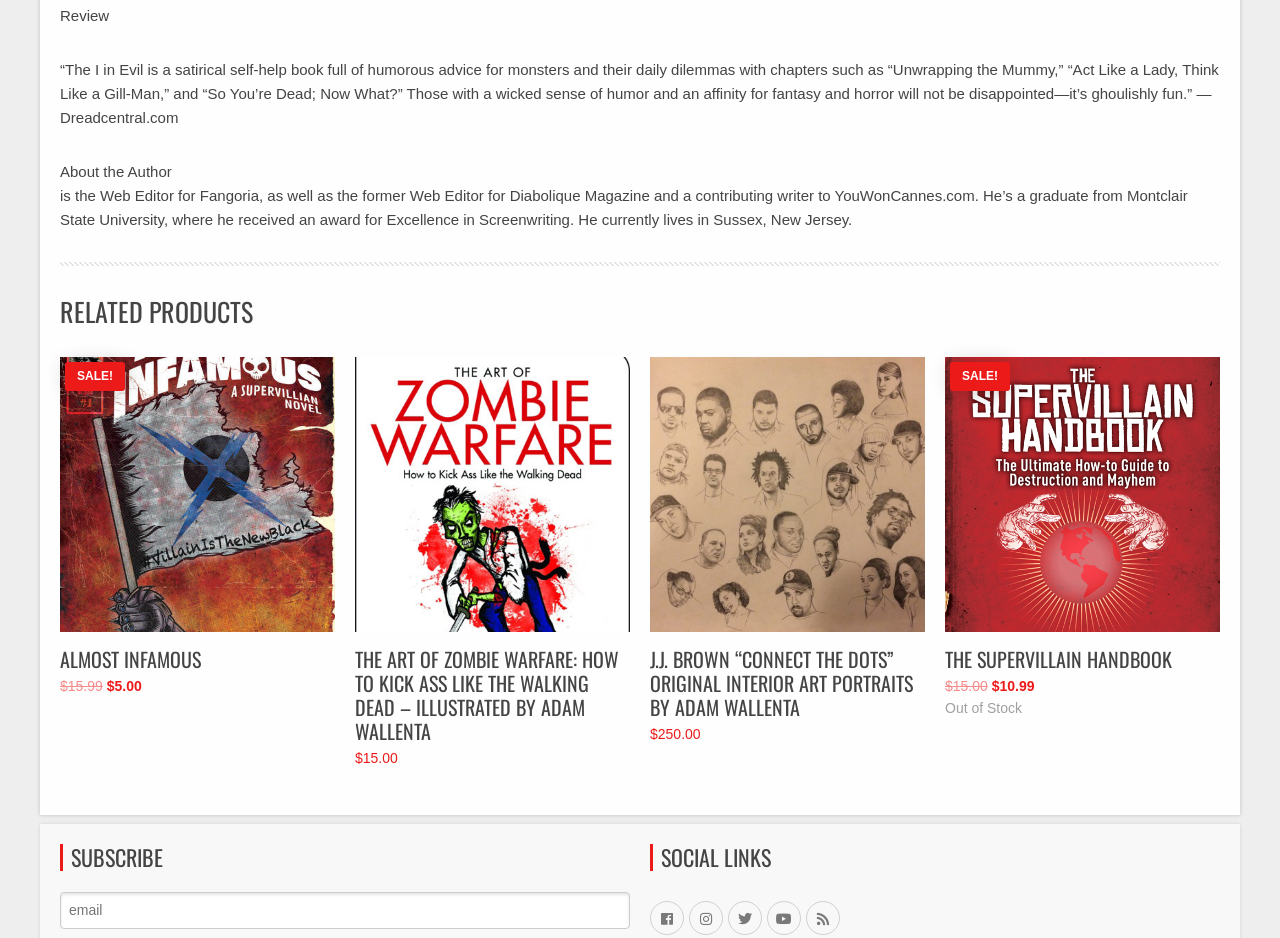Please find the bounding box coordinates in the format (top-left x, top-left y, bottom-right x, bottom-right y) for the given element description. Ensure the coordinates are floating point numbers between 0 and 1. Description: Add to cart

[0.047, 0.626, 0.262, 0.674]